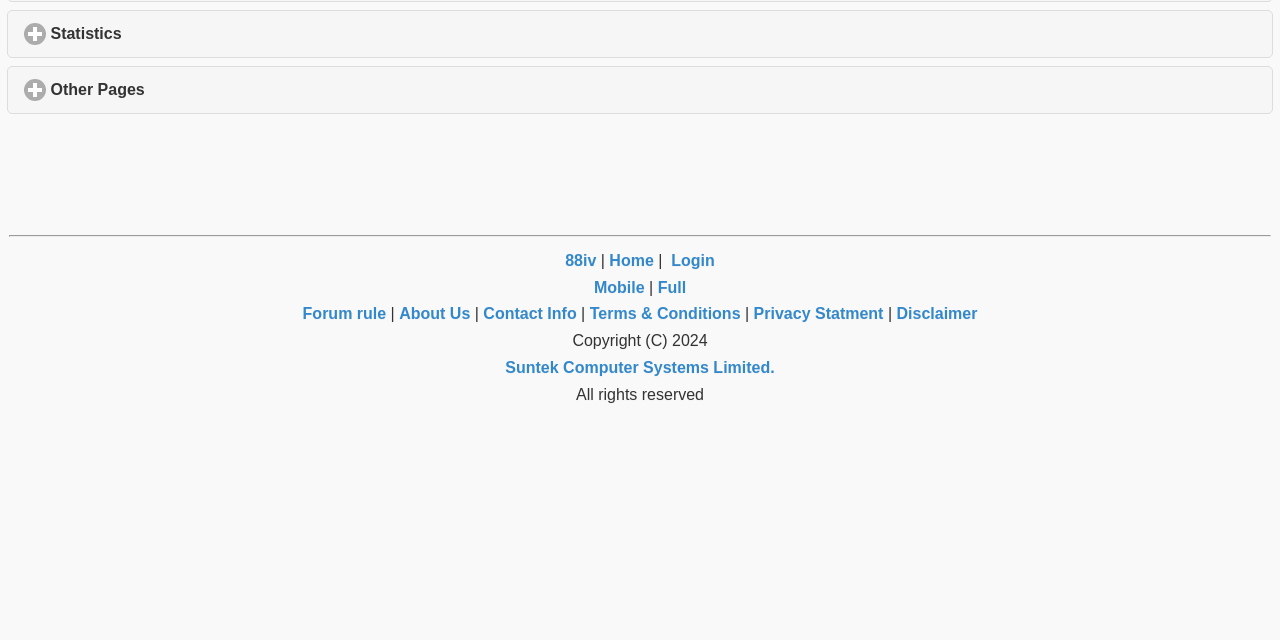Please predict the bounding box coordinates (top-left x, top-left y, bottom-right x, bottom-right y) for the UI element in the screenshot that fits the description: 88iv

[0.442, 0.394, 0.466, 0.42]